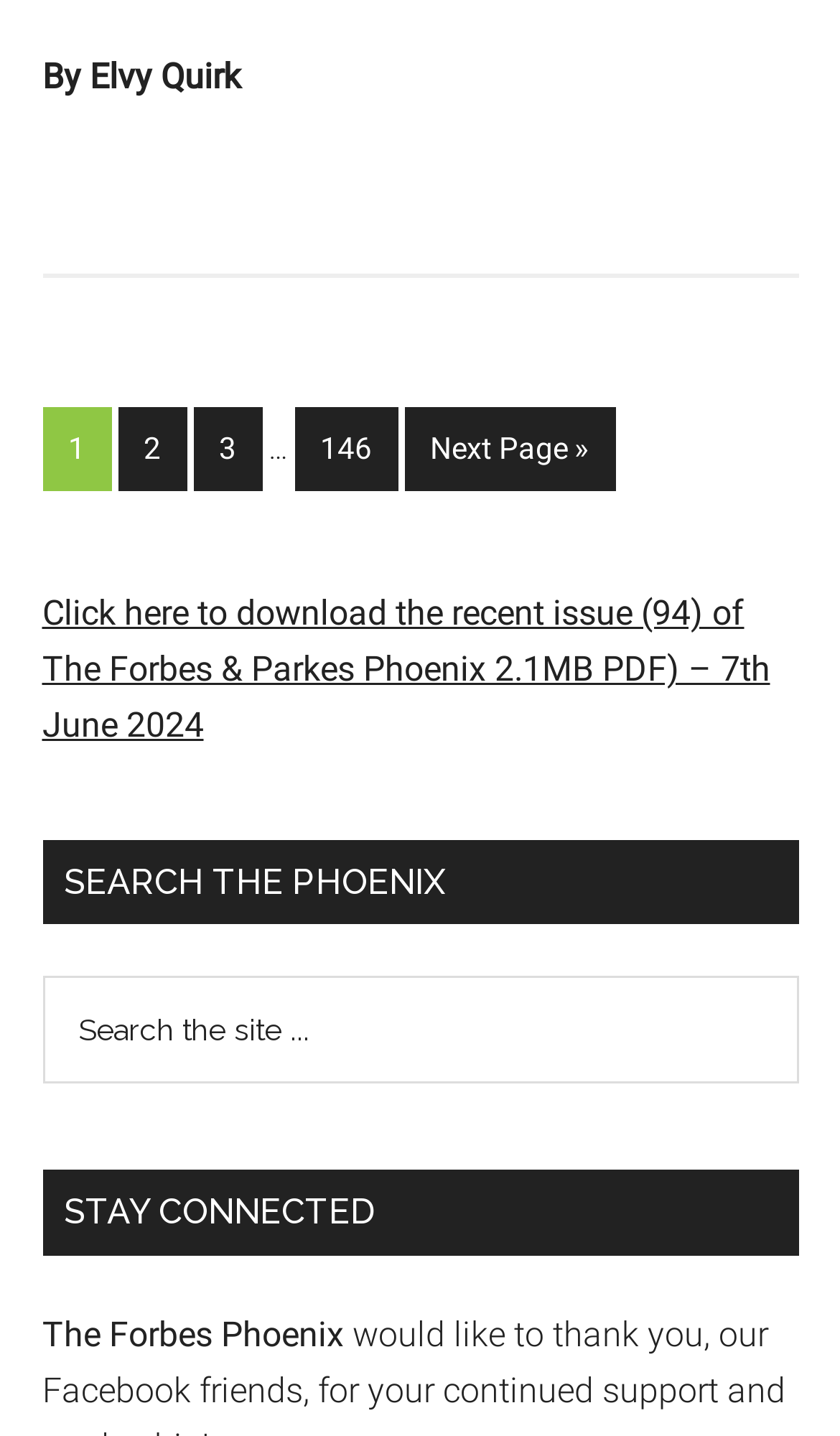Show the bounding box coordinates of the element that should be clicked to complete the task: "Go to next page".

[0.481, 0.284, 0.732, 0.342]